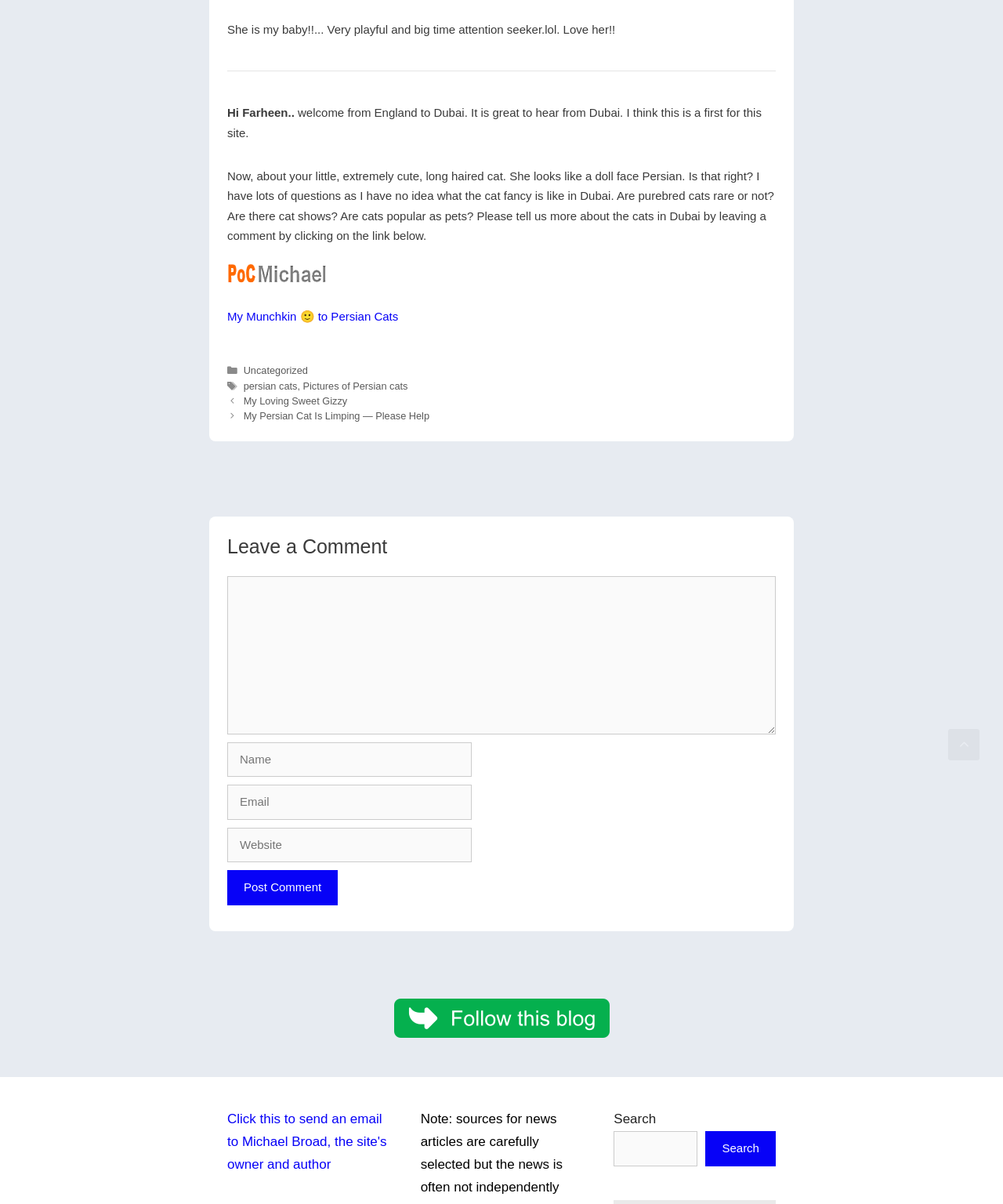Please provide a detailed answer to the question below based on the screenshot: 
What is the breed of the cat mentioned in the text?

The text mentions 'She looks like a doll face Persian.' which indicates that the cat's breed is Persian.